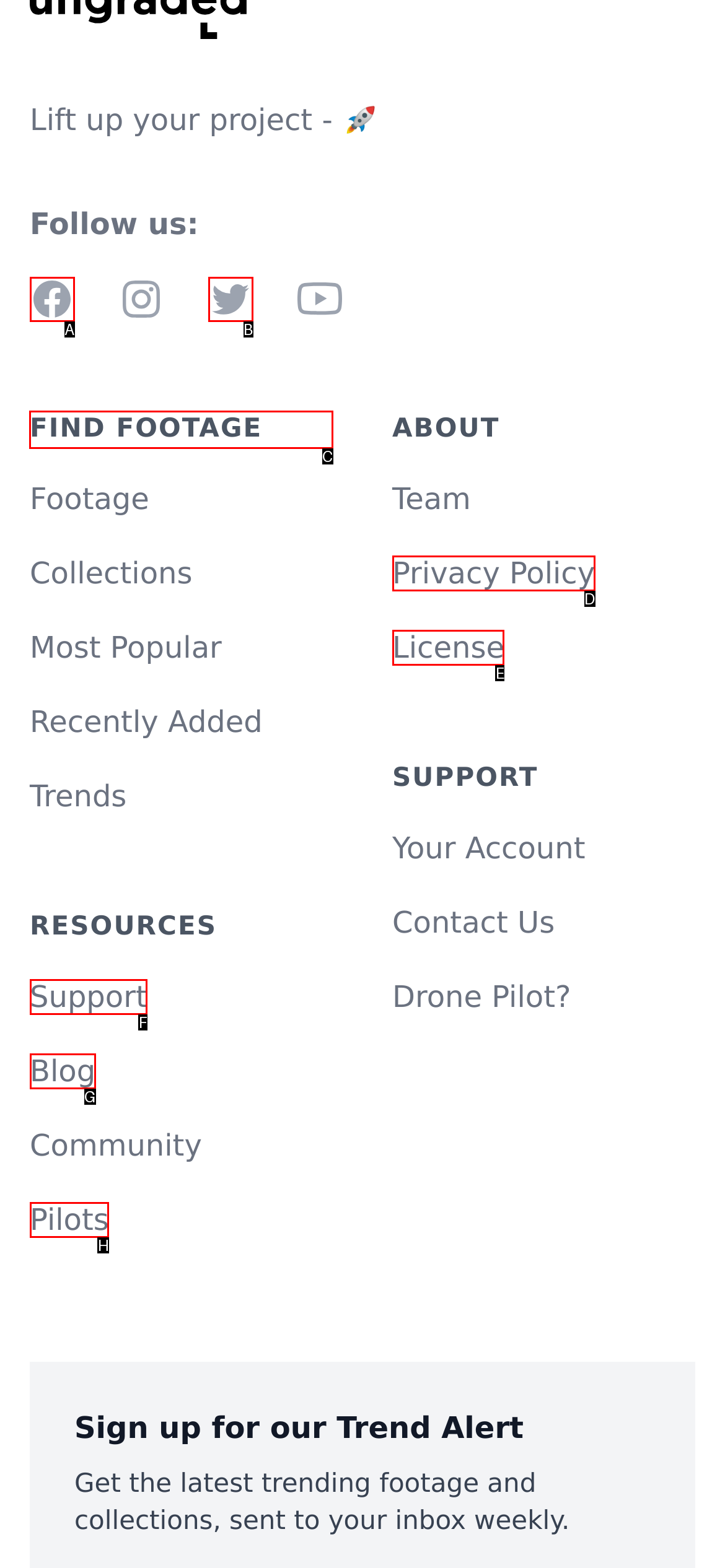Identify the correct option to click in order to accomplish the task: Find footage Provide your answer with the letter of the selected choice.

C